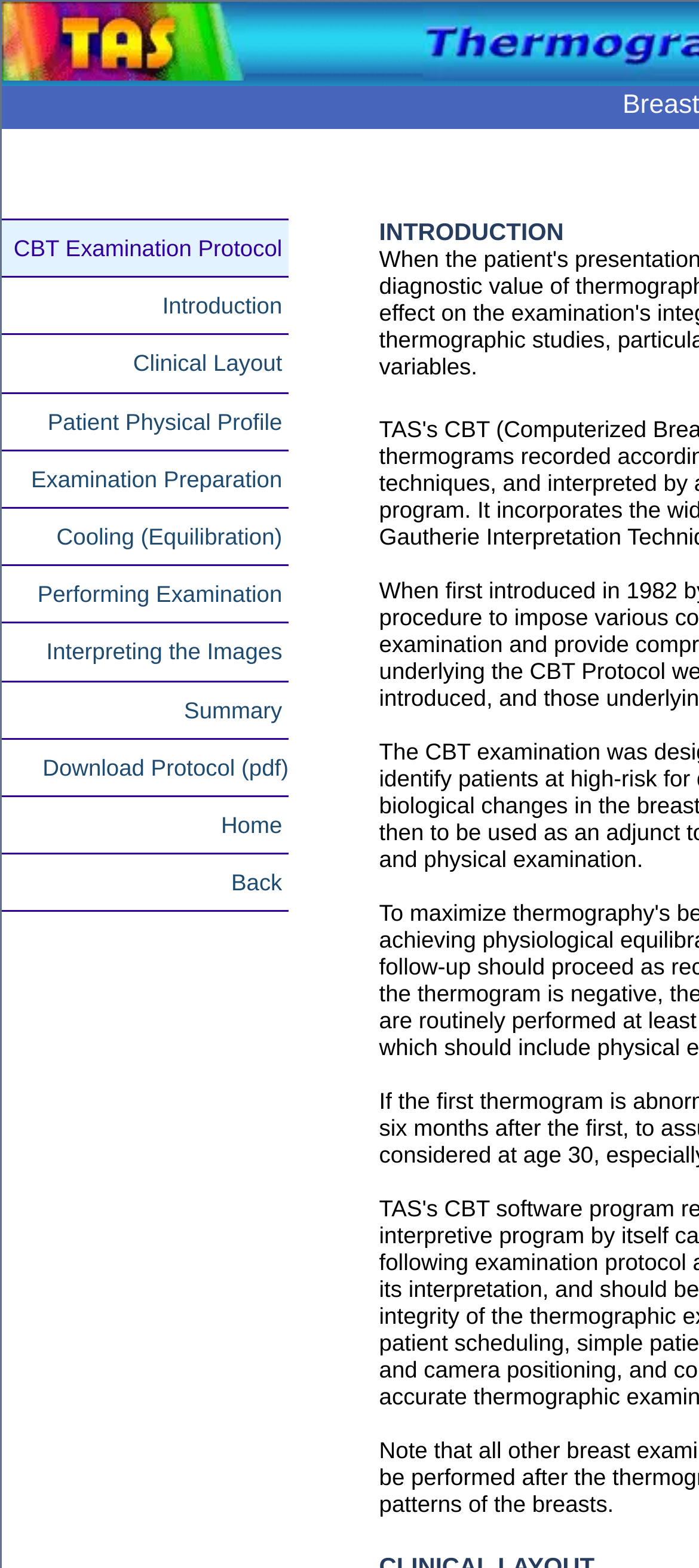Please determine the bounding box coordinates of the section I need to click to accomplish this instruction: "go to Home page".

[0.003, 0.508, 0.413, 0.545]